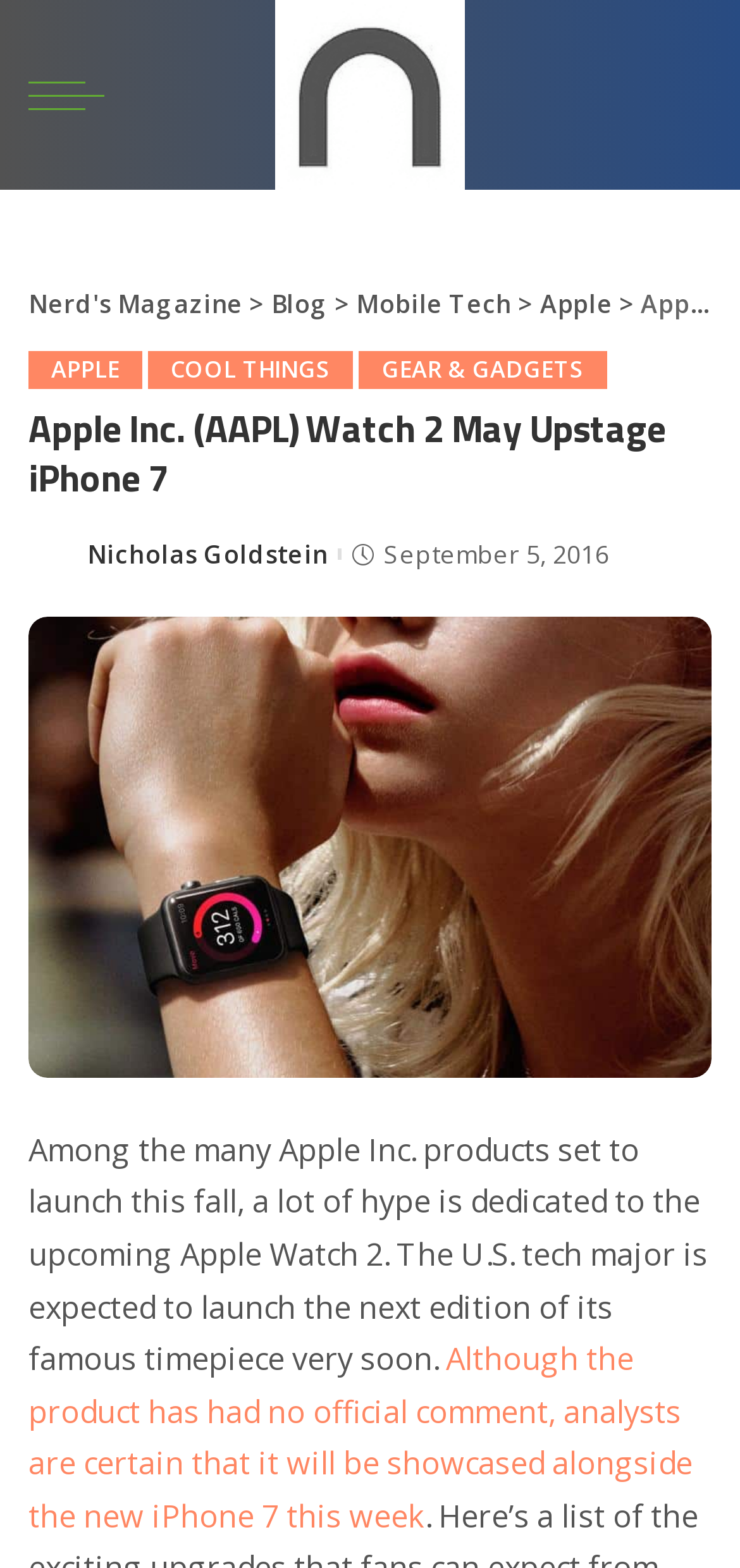Please provide the bounding box coordinate of the region that matches the element description: Nerd's Magazine. Coordinates should be in the format (top-left x, top-left y, bottom-right x, bottom-right y) and all values should be between 0 and 1.

[0.038, 0.183, 0.328, 0.204]